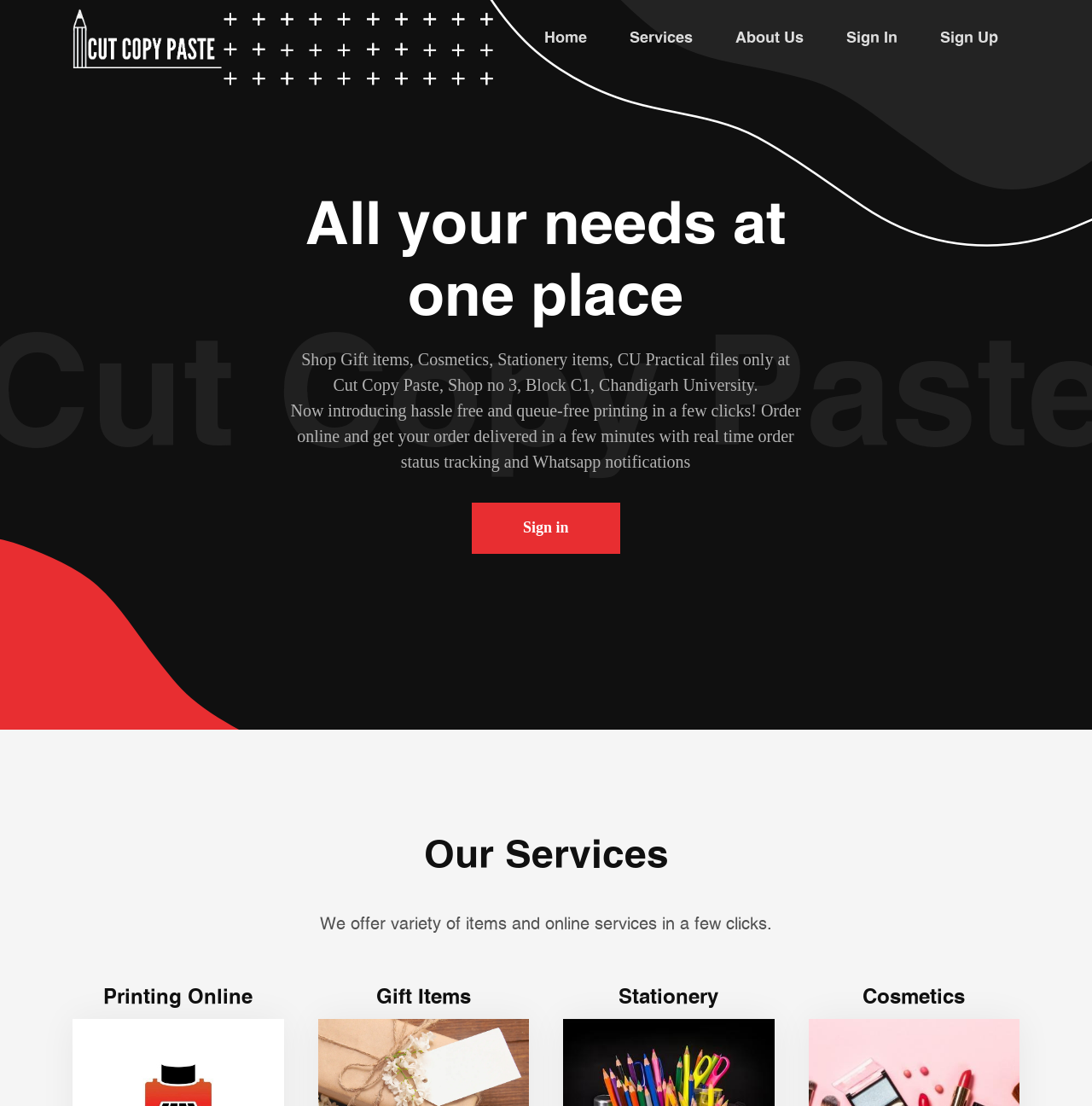Based on what you see in the screenshot, provide a thorough answer to this question: What type of files are available for purchase?

The webpage mentions that CU Practical files are available for purchase, in addition to other items such as gift items, cosmetics, and stationery. This information is provided in the meta description and also on the webpage itself.